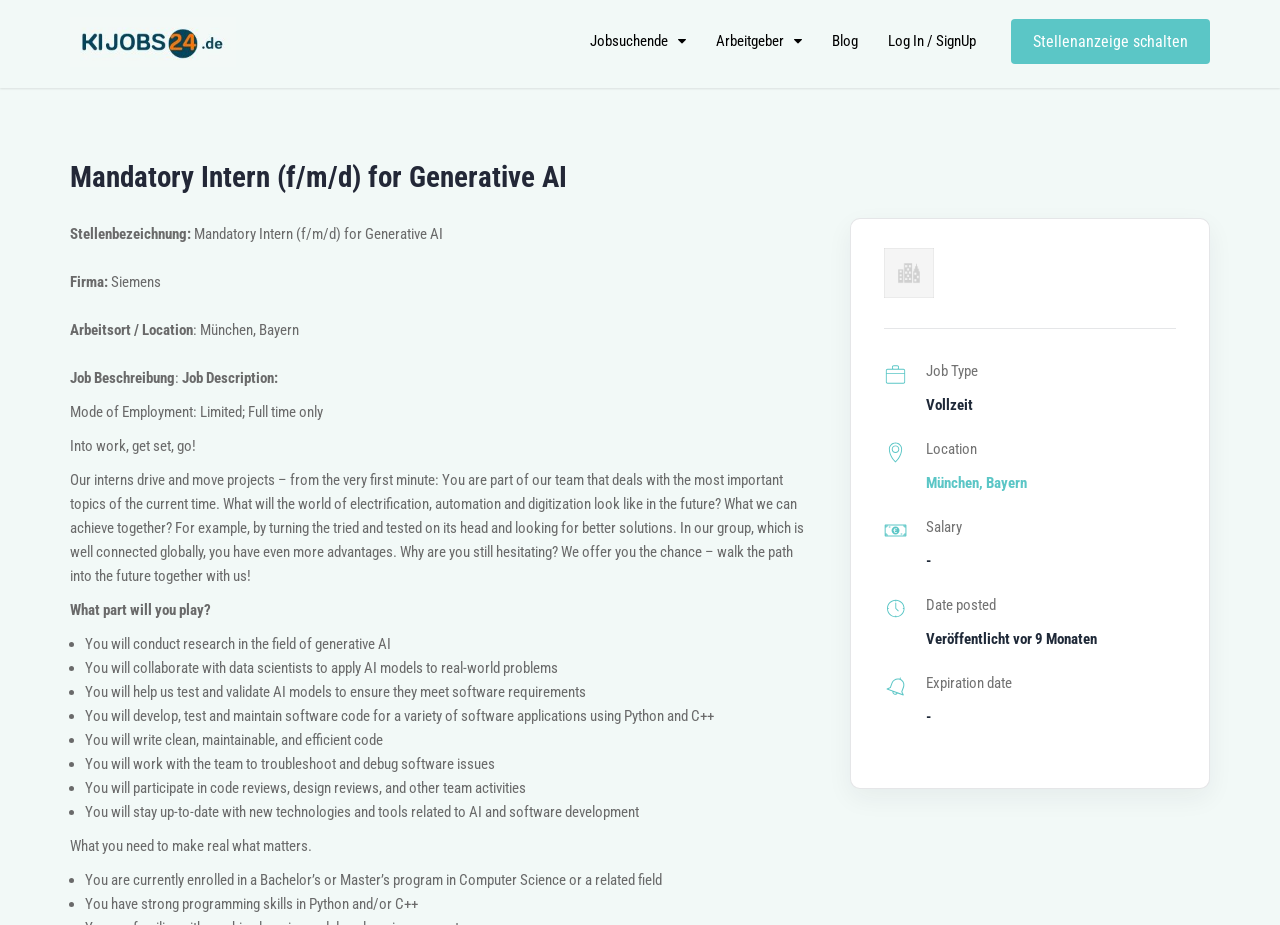Based on the image, provide a detailed response to the question:
What is the current status of the job posting?

The job posting status is mentioned as 'Veröffentlicht vor 9 Monaten' which translates to 'Posted 9 months ago'.